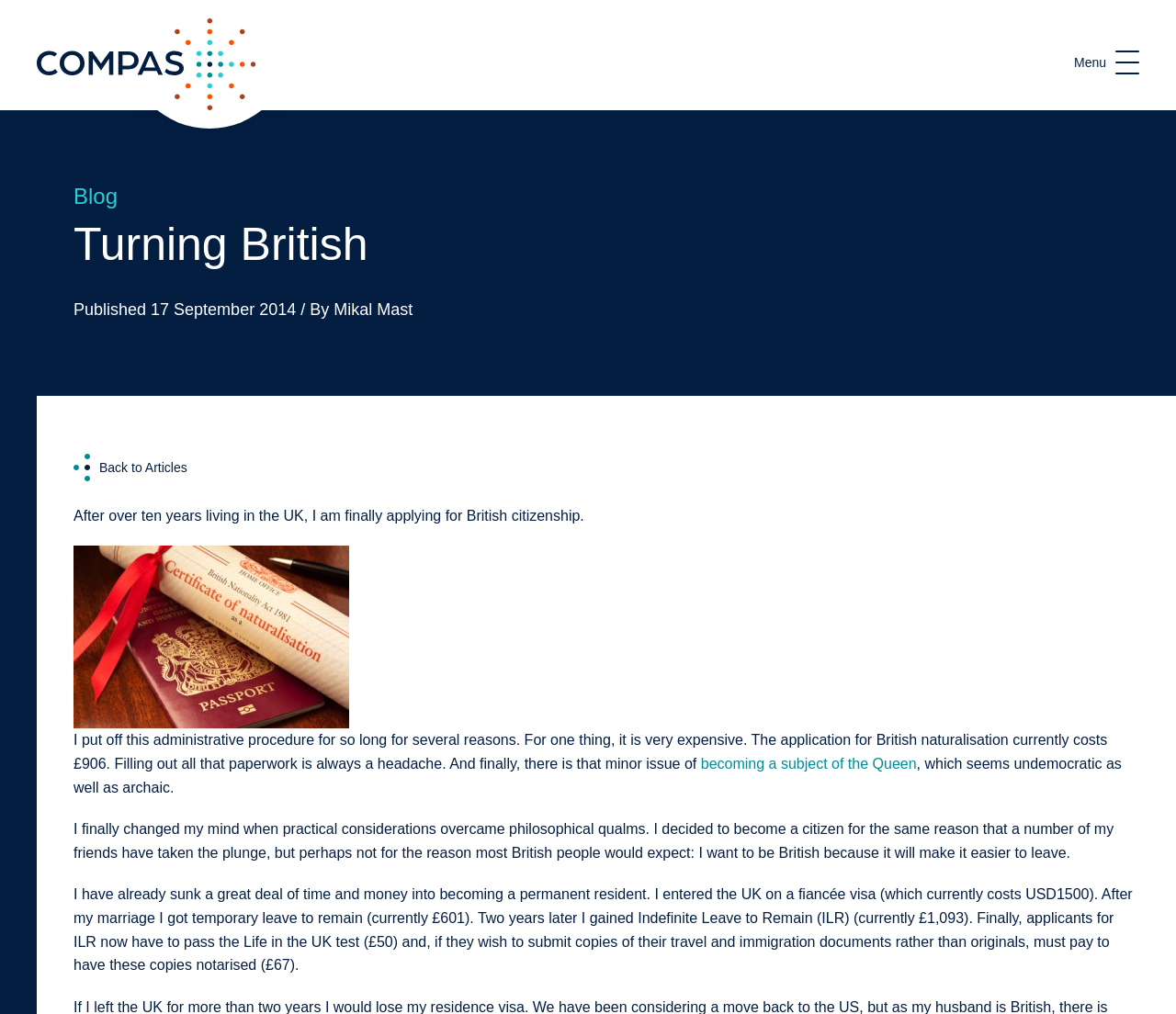Locate the bounding box of the UI element with the following description: "Back to Articles".

[0.062, 0.425, 0.159, 0.497]